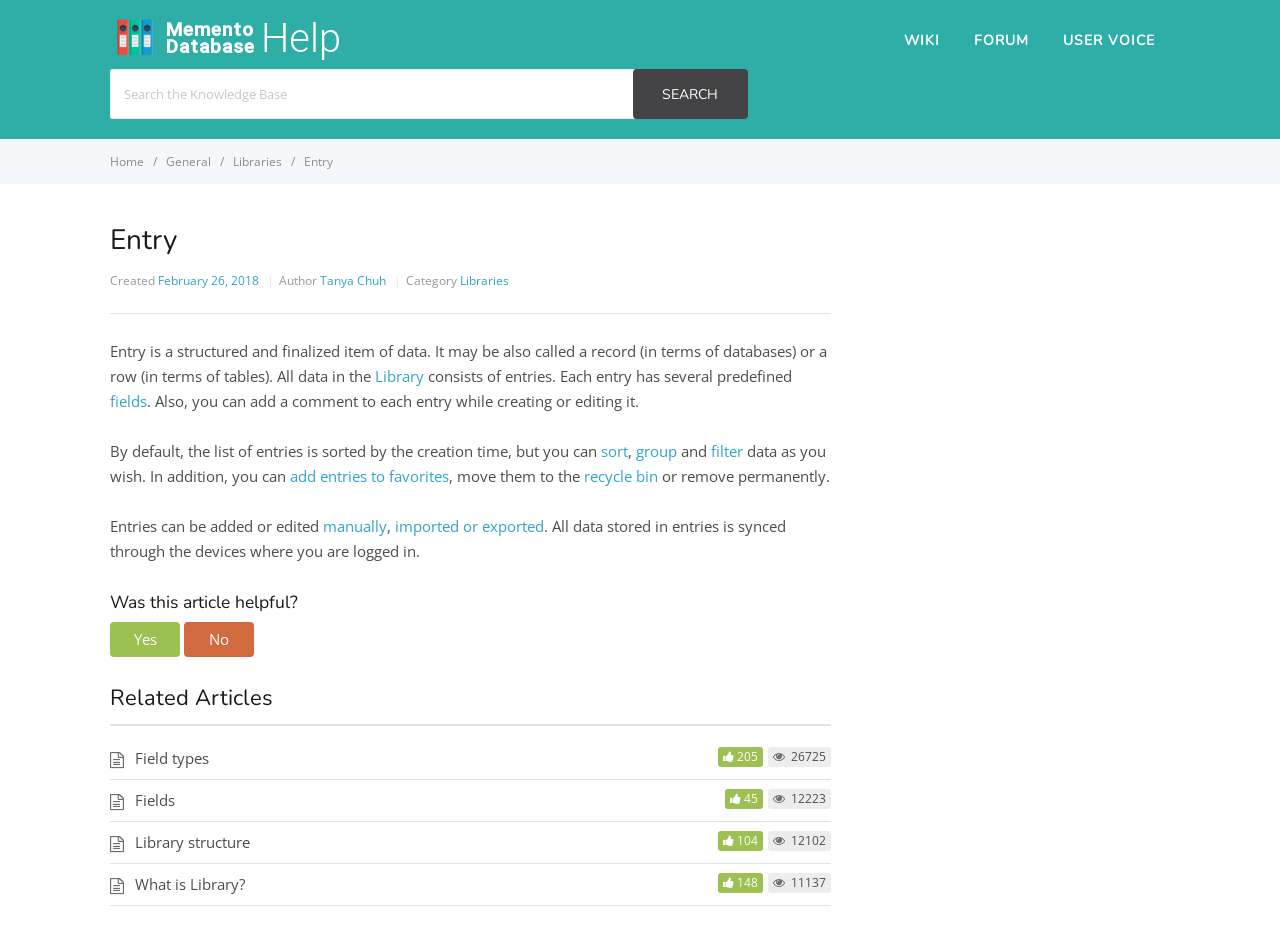Please identify the bounding box coordinates for the region that you need to click to follow this instruction: "Check if the article is helpful".

[0.086, 0.66, 0.141, 0.697]